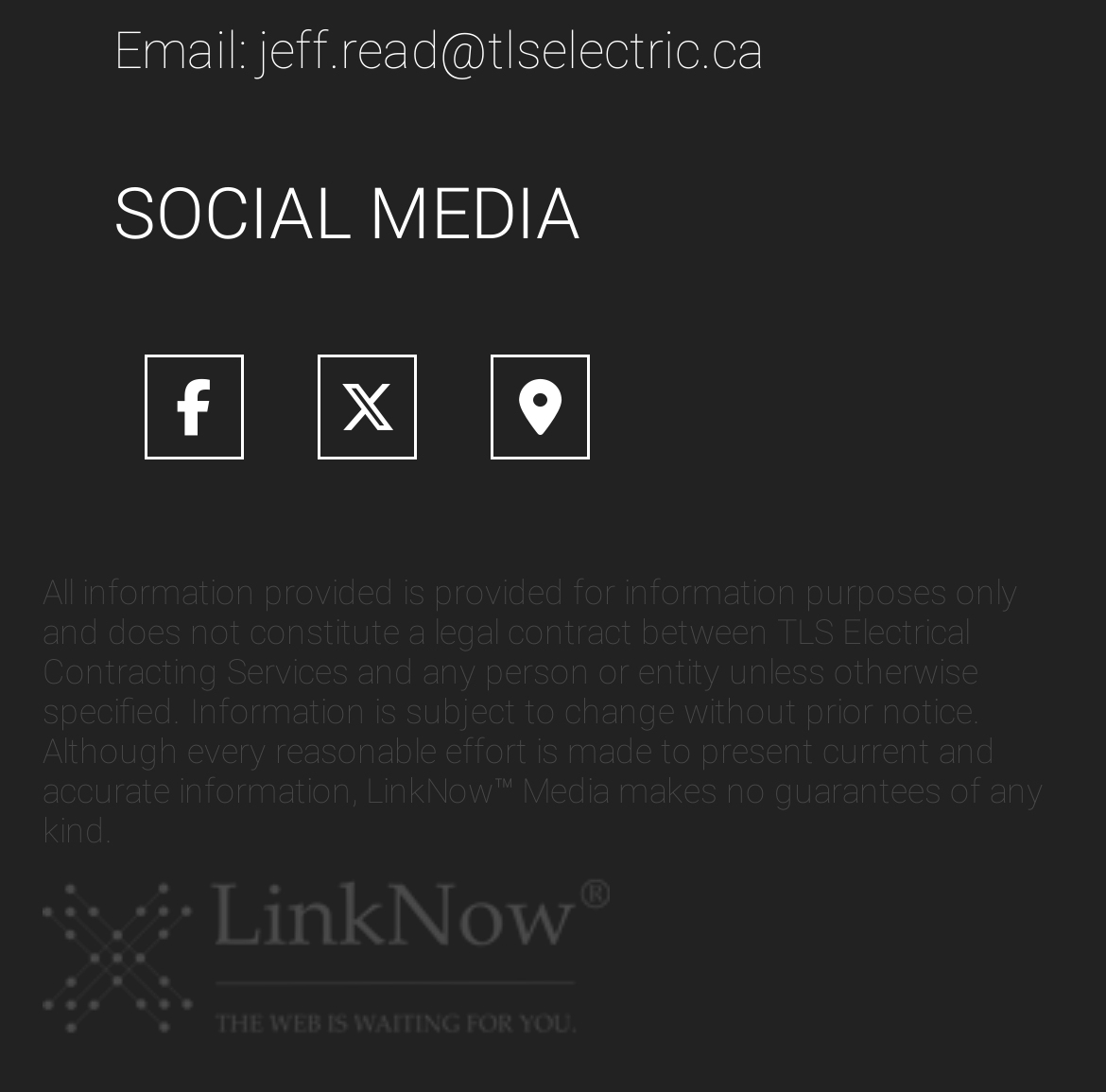Predict the bounding box coordinates of the UI element that matches this description: "title="Website Hosted By LinkNow&trade Media"". The coordinates should be in the format [left, top, right, bottom] with each value between 0 and 1.

[0.038, 0.85, 0.551, 0.899]